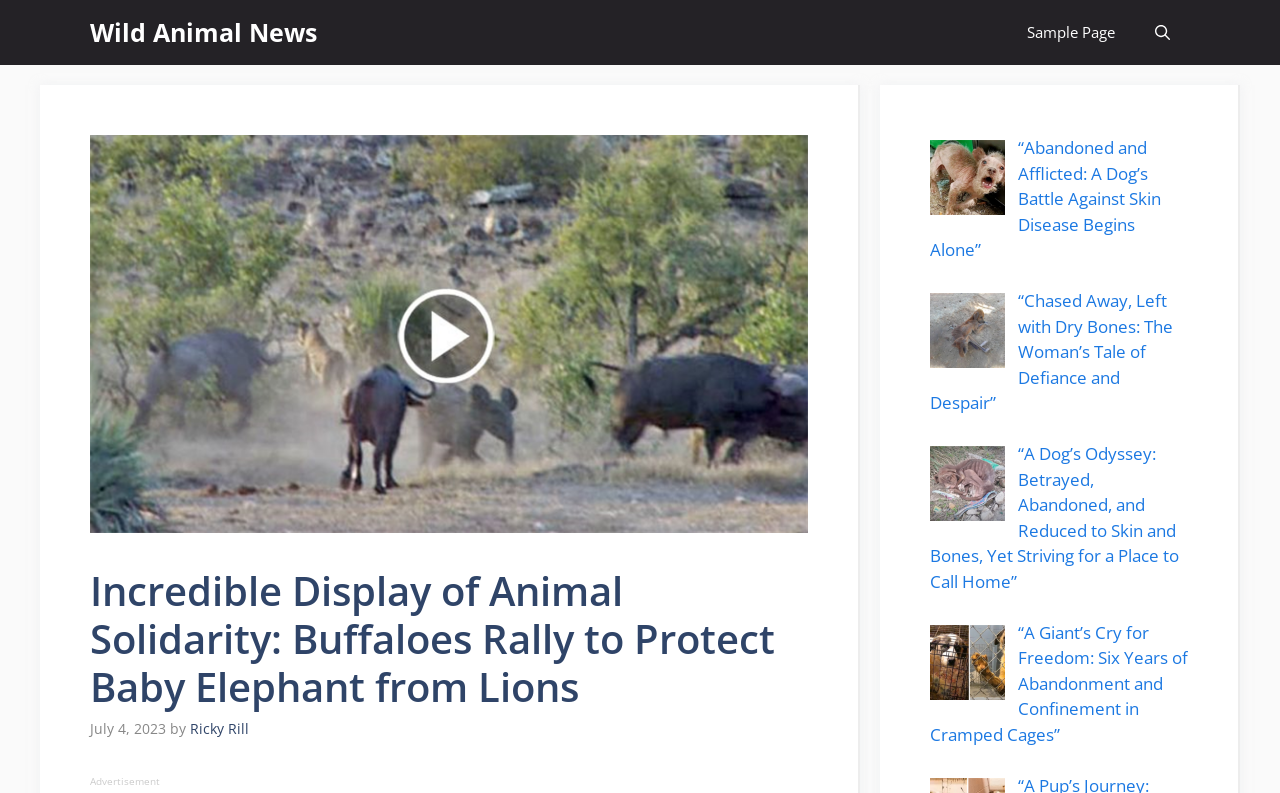Find the bounding box coordinates for the area that should be clicked to accomplish the instruction: "Request a free estimate".

None